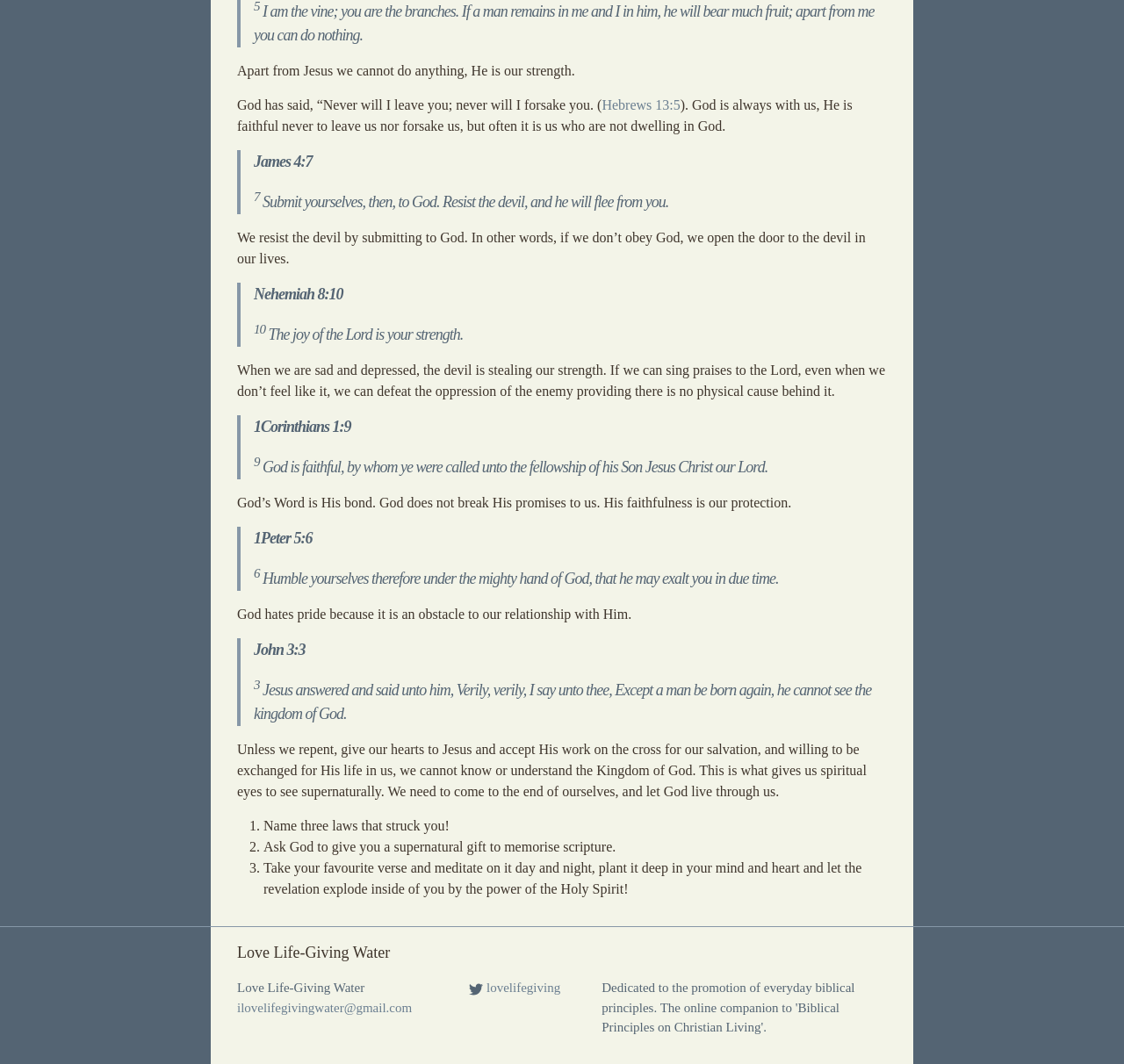Please provide a brief answer to the following inquiry using a single word or phrase:
How many blockquotes are on this webpage?

5